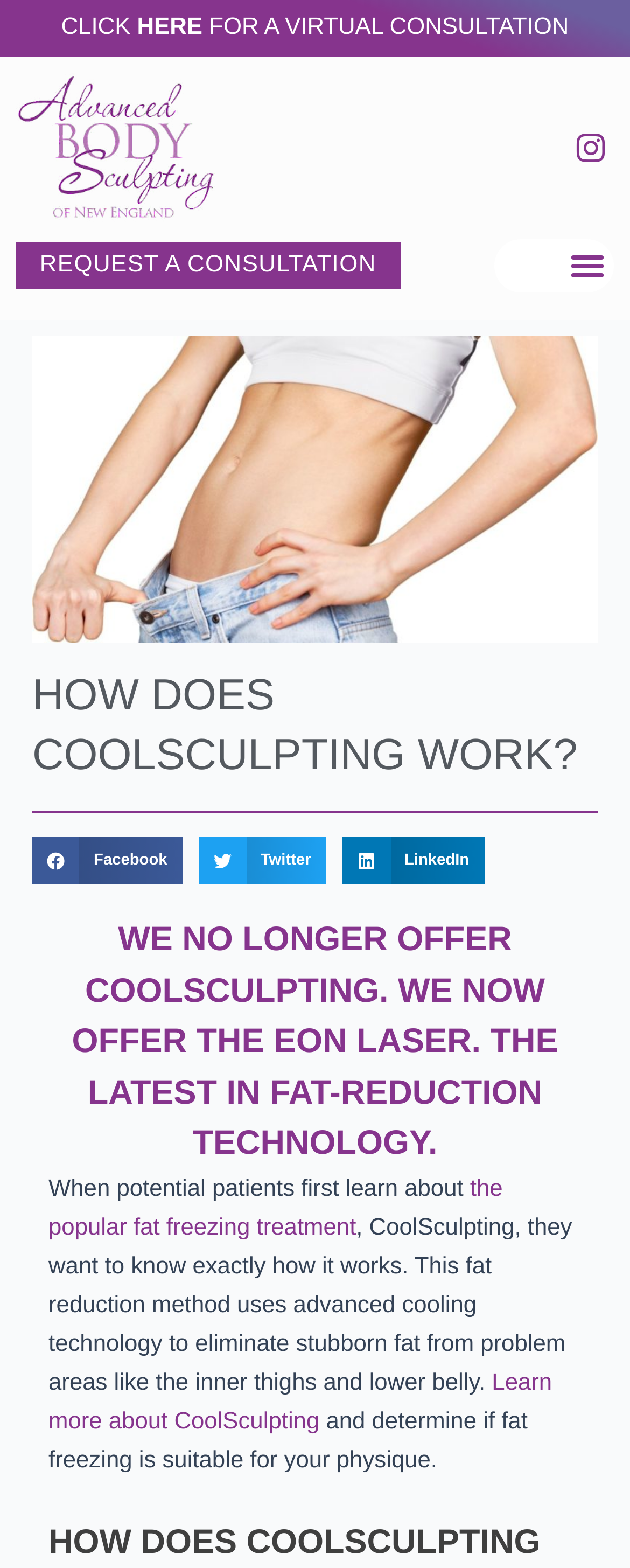Locate the bounding box coordinates of the item that should be clicked to fulfill the instruction: "Learn more about CoolSculpting".

[0.077, 0.874, 0.876, 0.915]